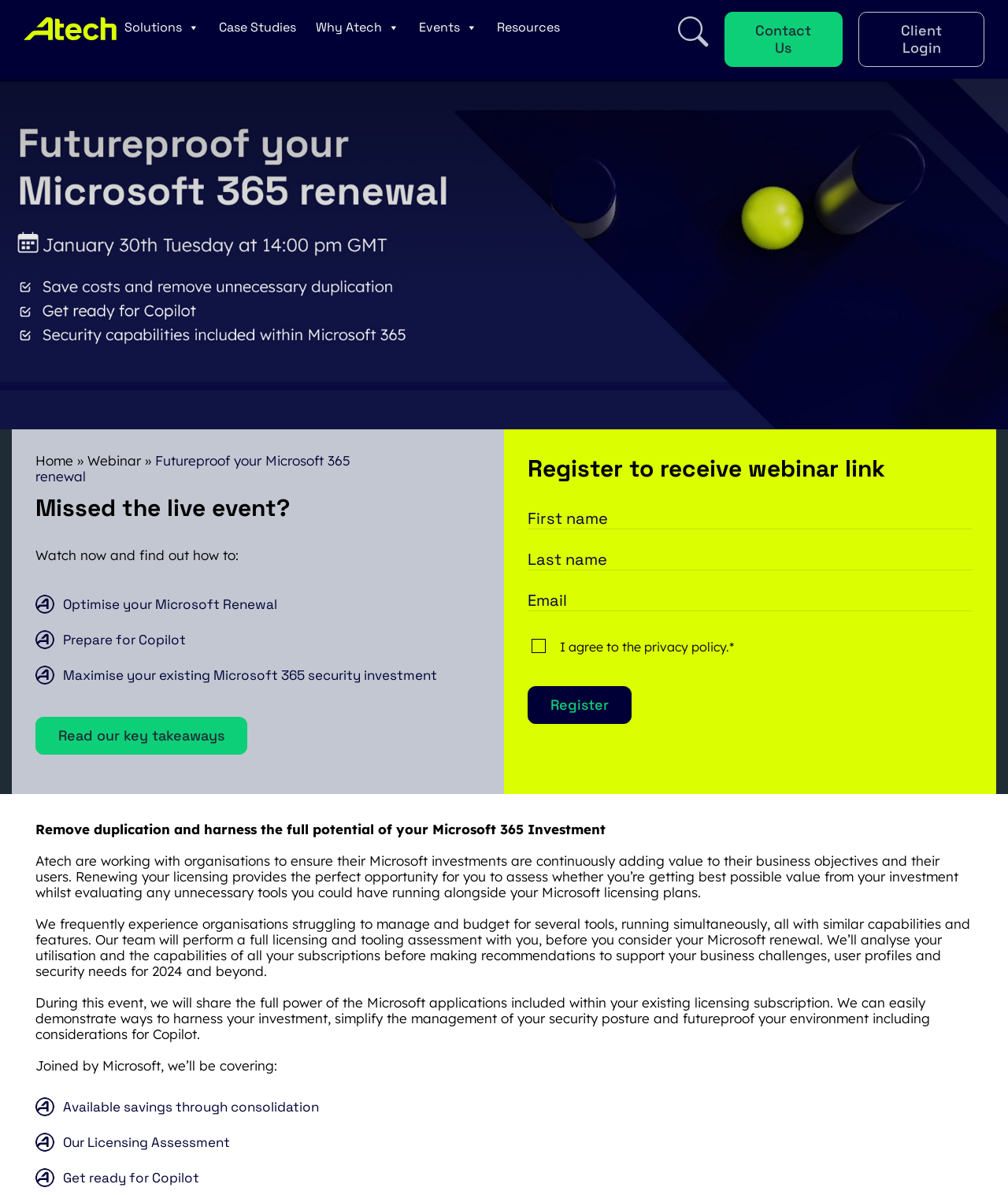Using the information in the image, give a detailed answer to the following question: What is the purpose of Atech's team?

According to the webpage, Atech's team will perform a full licensing and tooling assessment with the organization before considering Microsoft renewal, to help them get the best possible value from their investment.